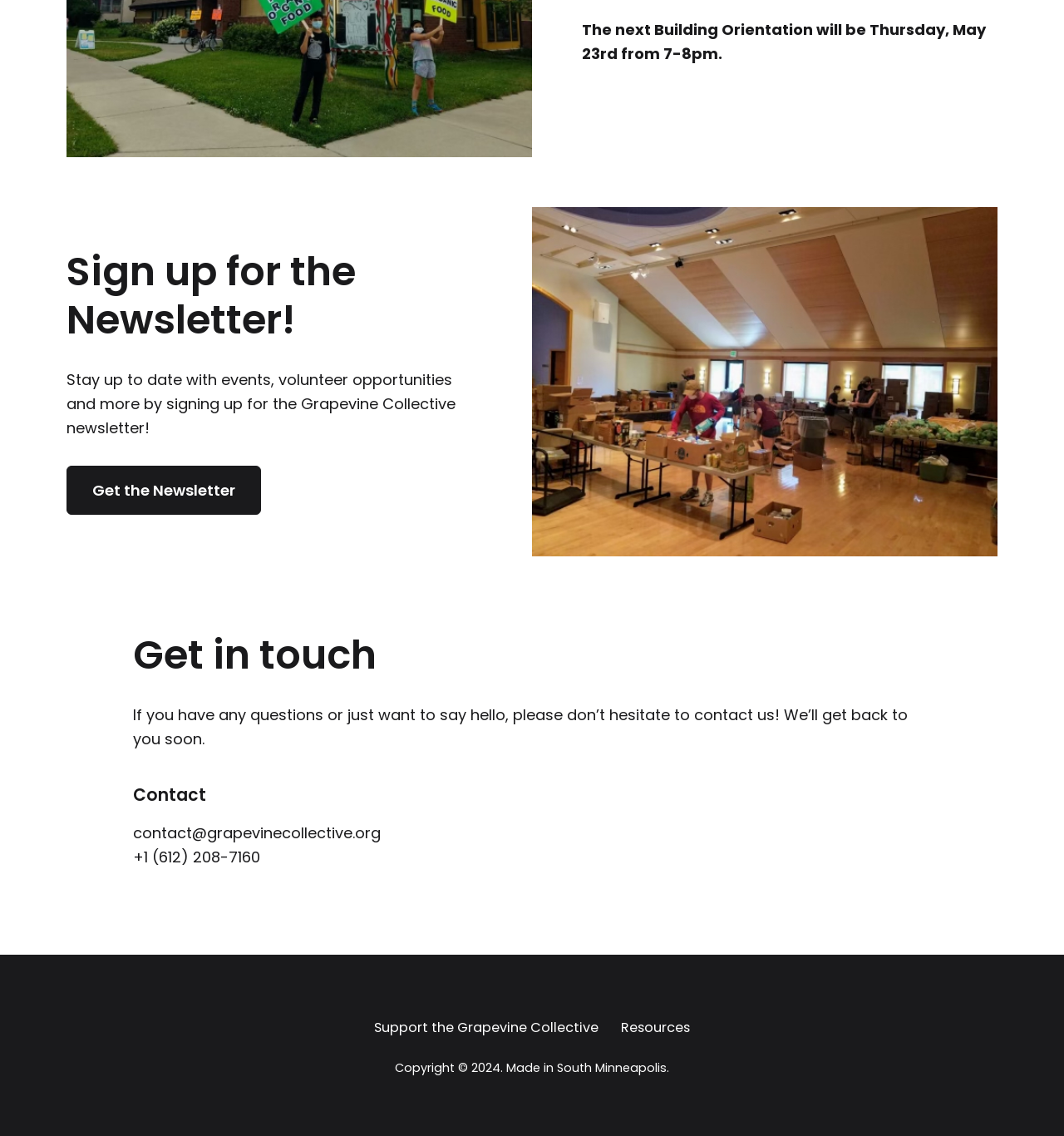Where was the webpage made?
Examine the image and provide an in-depth answer to the question.

The answer can be found in the StaticText element with the text 'Copyright © 2024. Made in South Minneapolis.' which is located at the bottom of the webpage.